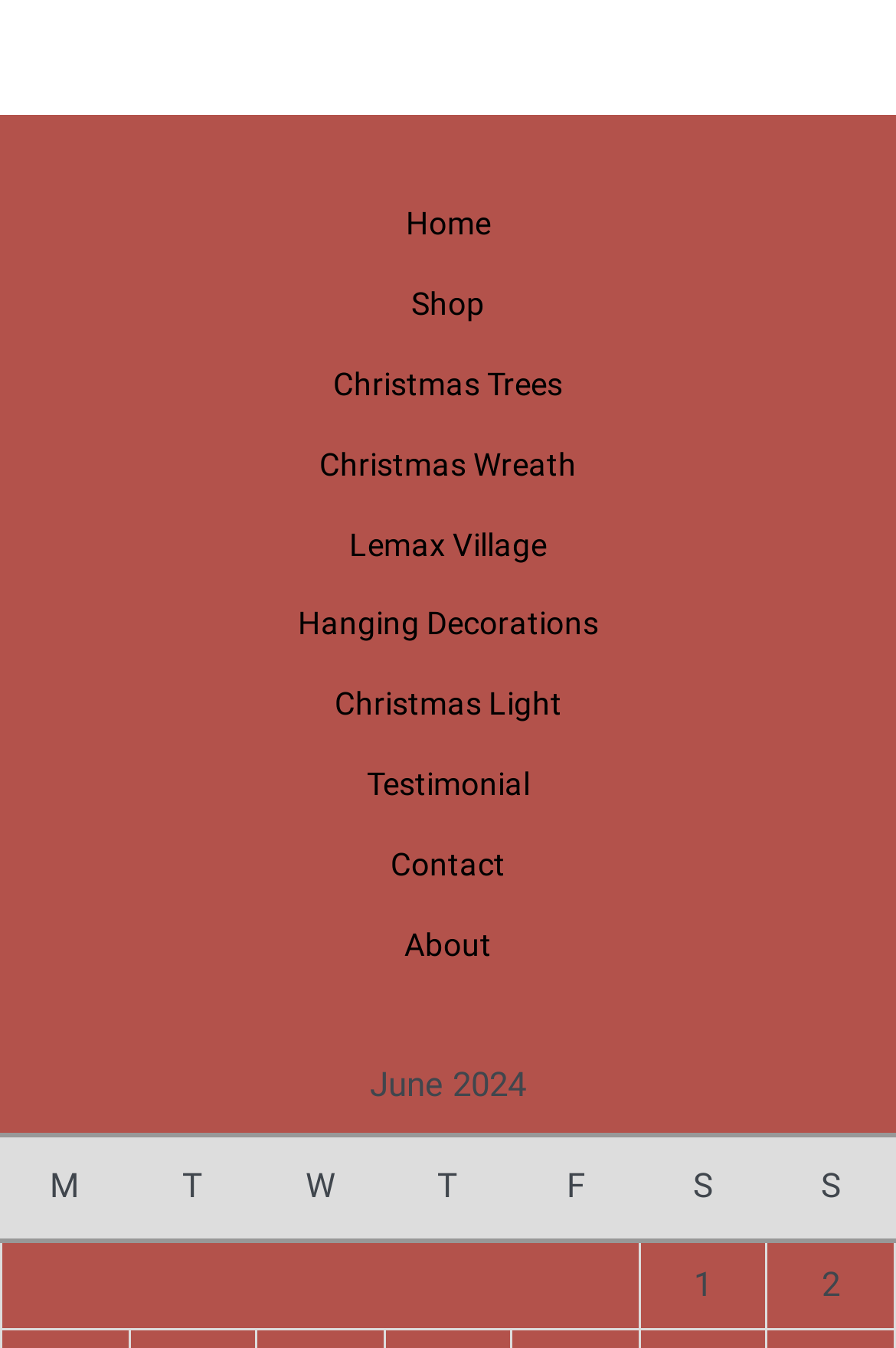What is the first link in the navigation menu? Please answer the question using a single word or phrase based on the image.

Home